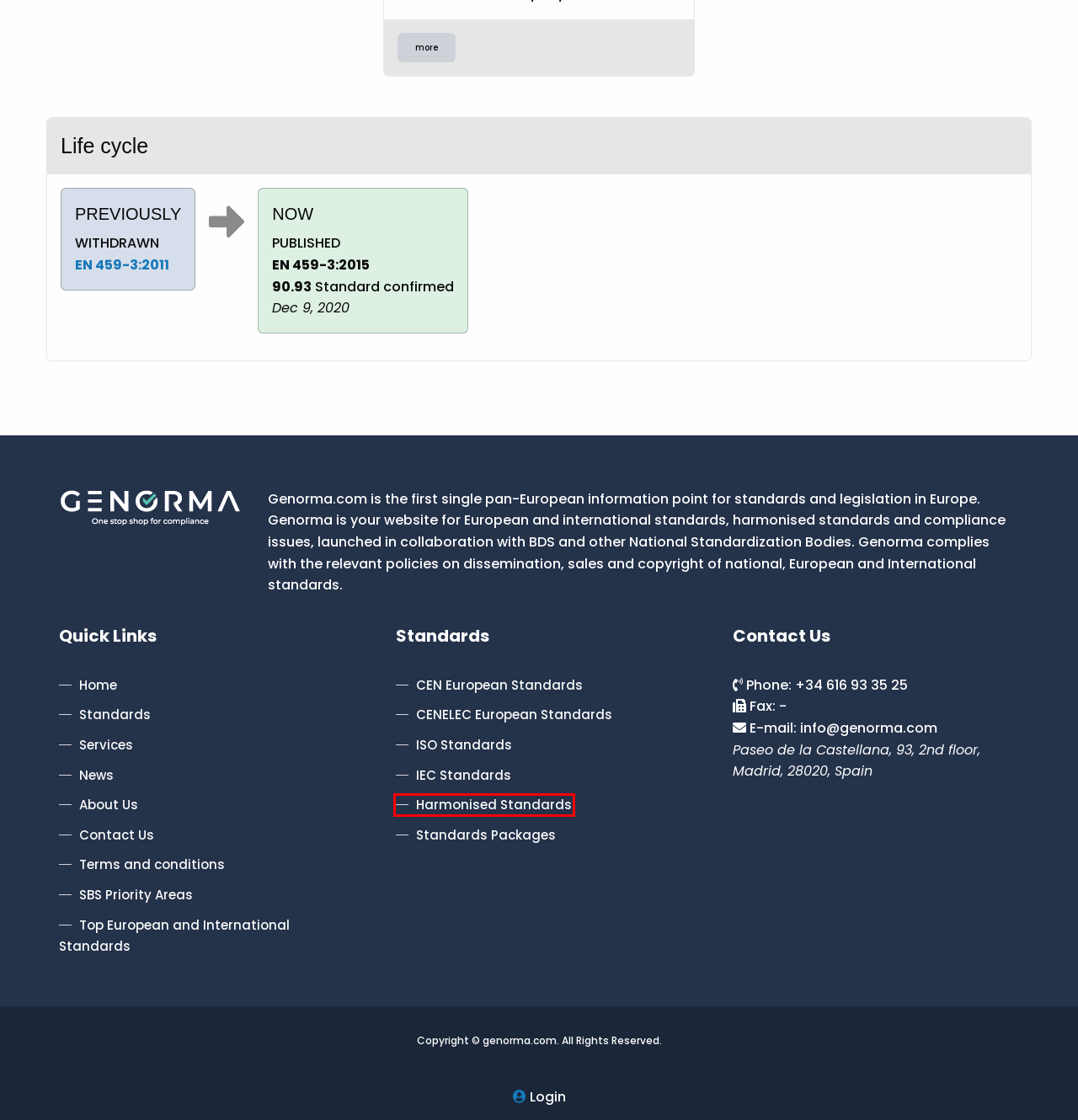You have a screenshot of a webpage with a red rectangle bounding box around a UI element. Choose the best description that matches the new page after clicking the element within the bounding box. The candidate descriptions are:
A. Terms and conditions
B. About Us
C. ISO standards - International Standards
D. SBS Priority Areas
E. Top European and International Standards
F. Harmonised Standards
G. CEN European Standards
H. Standards Packages

F